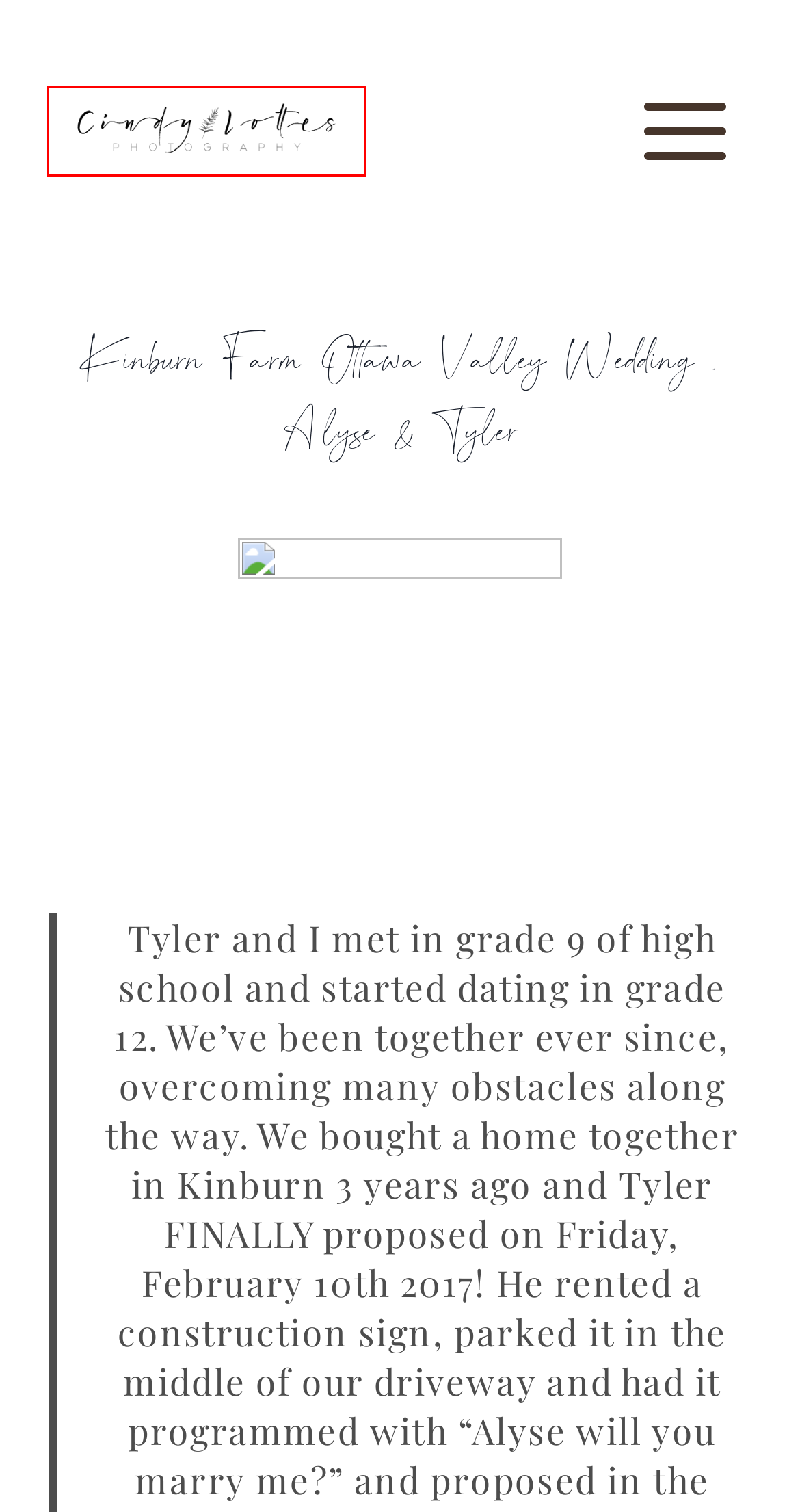Check out the screenshot of a webpage with a red rectangle bounding box. Select the best fitting webpage description that aligns with the new webpage after clicking the element inside the bounding box. Here are the candidates:
A. Julie-Ann + Trevor - Marshes Golf Club Kanata Winter Wedding - Cindy Lottes Photography
B. Designer Wedding Dresses | Essense of Australia
C. Mahogany Salon and Spa |
D. Sitemap - Cindy Lottes Photography
E. SAGE DESIGNS | Ottawa Wedding Flowers & Event Decor
F. Ottawa Wedding Photographer | Cindy Lottes
G. Algonquin Elopement: Jake & Morgan's Tale
H. Hailey & Chris - Boho Pontiac Wedding - Cindy Lottes Photography

F